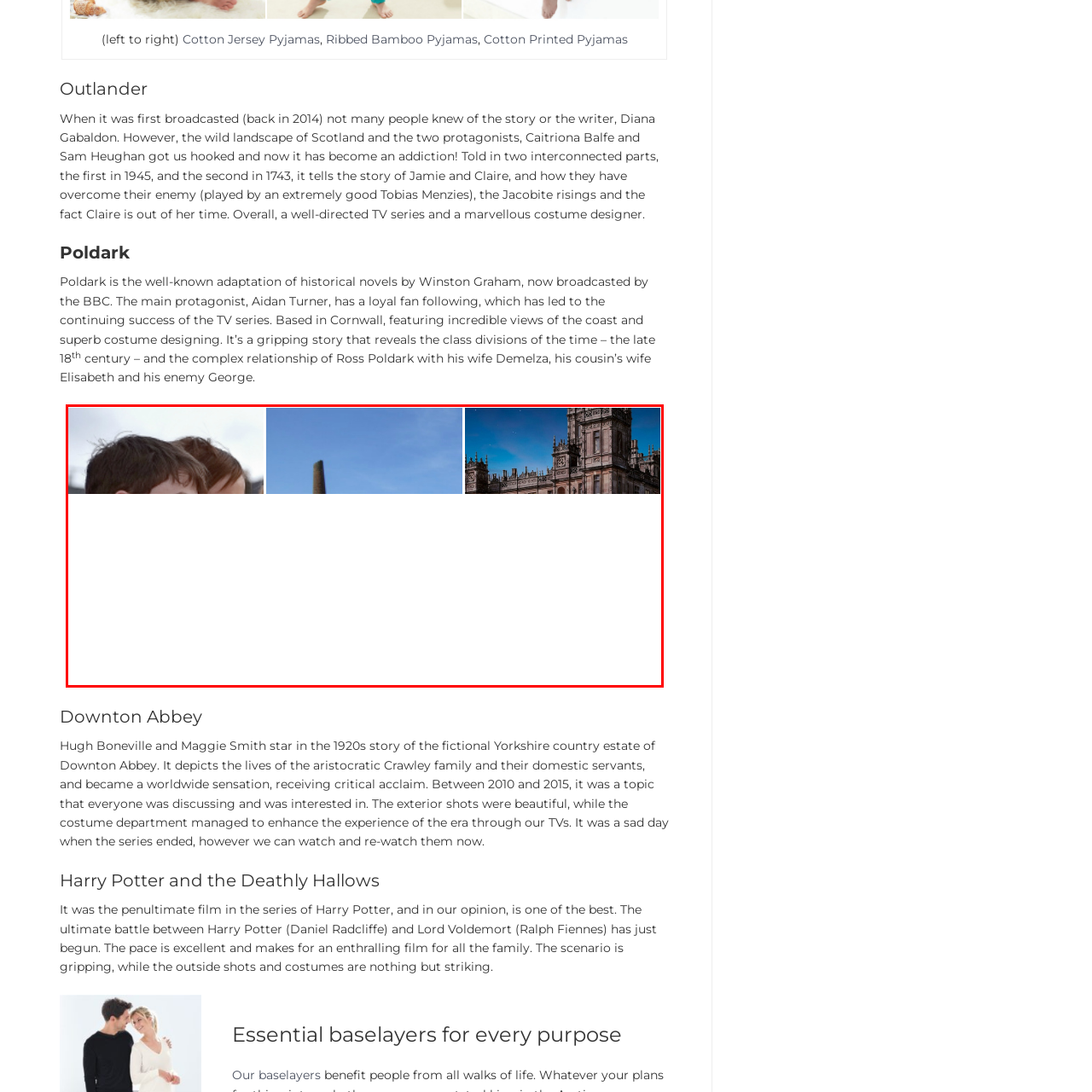Inspect the area within the red bounding box and elaborate on the following question with a detailed answer using the image as your reference: What is the color of the sky in the center of the image?

The center features a tall, solitary structure against a clear blue sky, evoking a sense of mystery or ancient history, possibly related to the storylines set in earlier centuries.